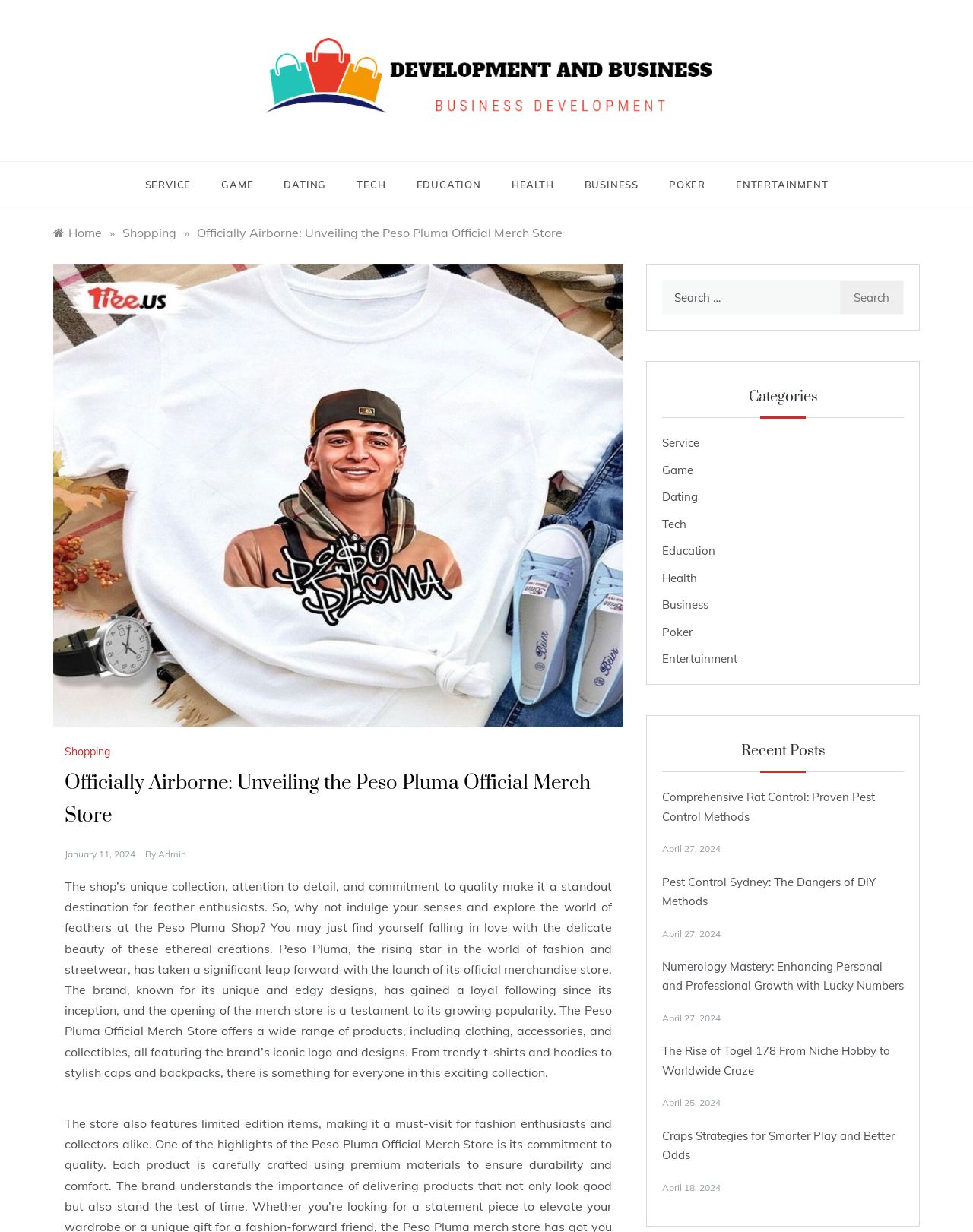Bounding box coordinates are to be given in the format (top-left x, top-left y, bottom-right x, bottom-right y). All values must be floating point numbers between 0 and 1. Provide the bounding box coordinate for the UI element described as: Hyaluronic Acid Filler

None